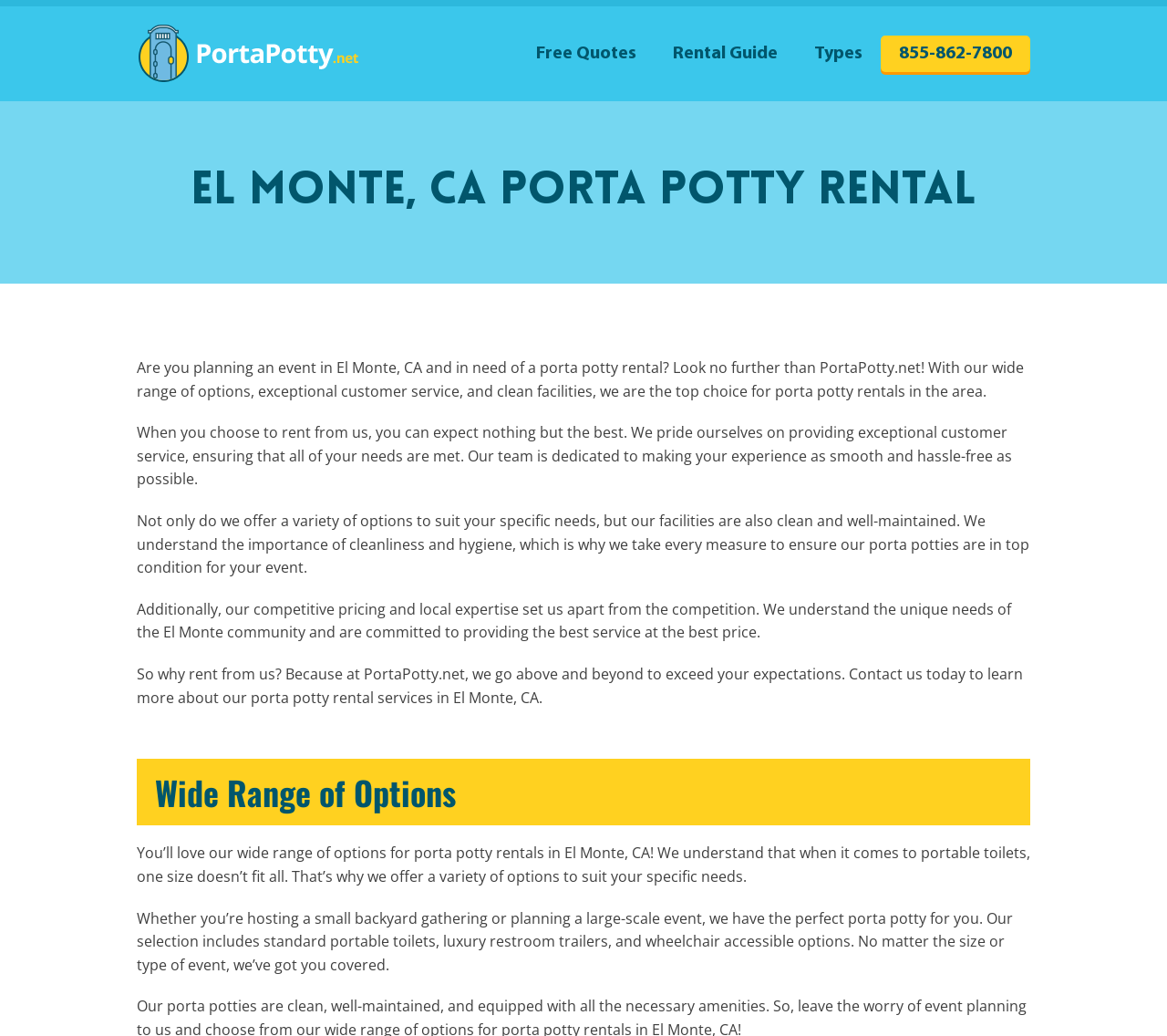Identify the bounding box coordinates for the UI element described as: "Rental Guide". The coordinates should be provided as four floats between 0 and 1: [left, top, right, bottom].

[0.561, 0.029, 0.682, 0.075]